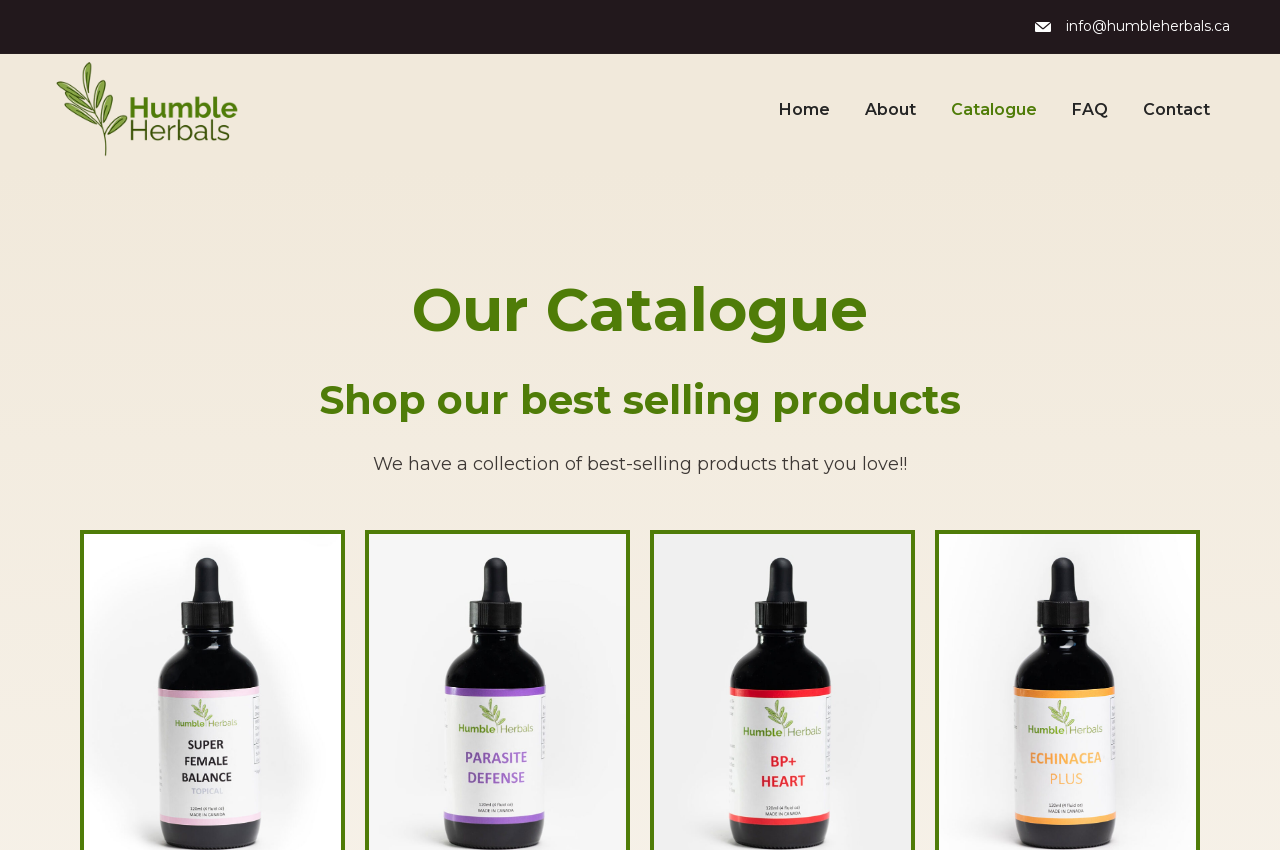What is the purpose of the catalogue?
Please analyze the image and answer the question with as much detail as possible.

I inferred the purpose of the catalogue by reading the heading 'Our Catalogue' and the static text 'We have a collection of best-selling products that you love!!', which suggests that the catalogue is meant to showcase products.